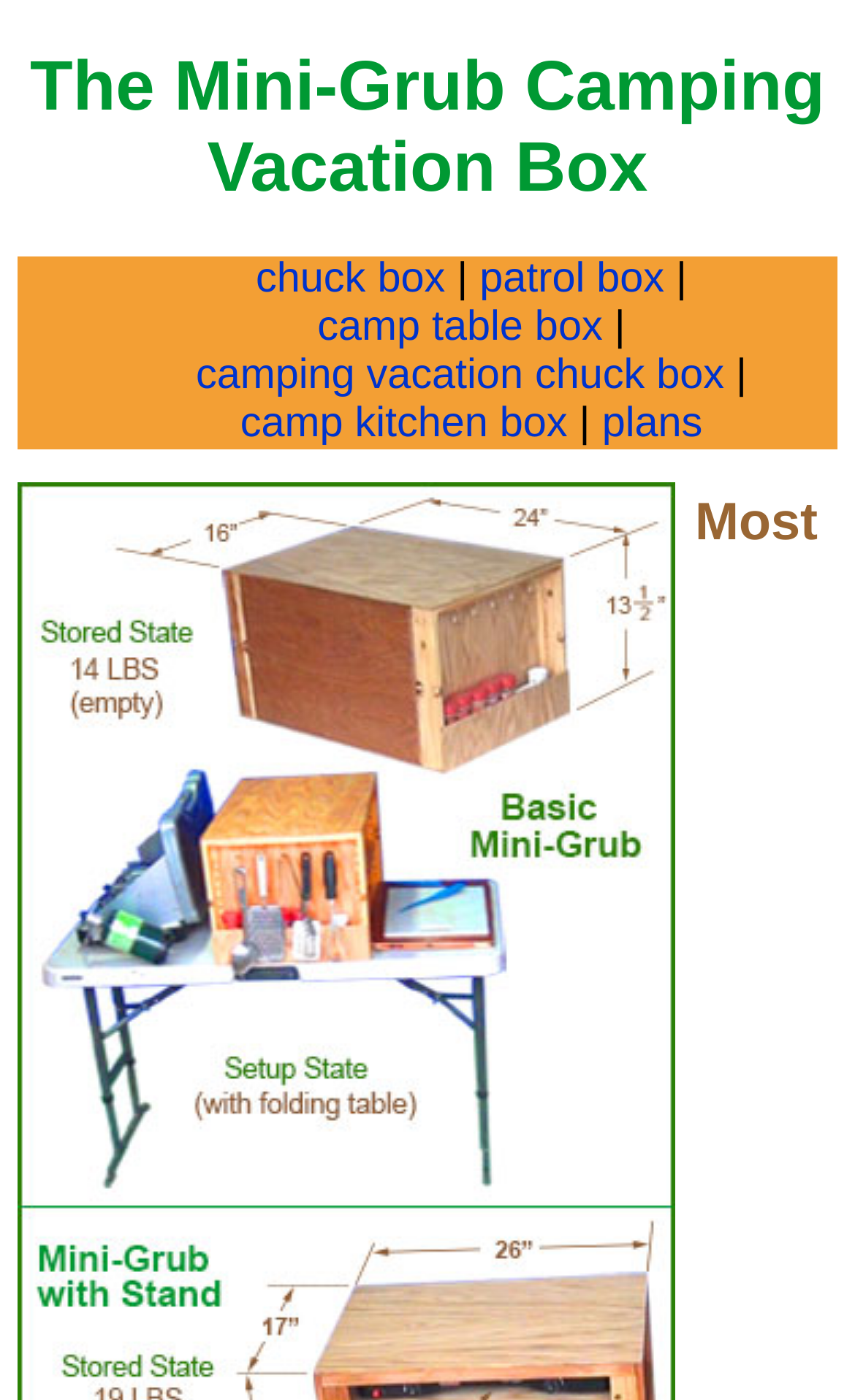Given the element description "plans", identify the bounding box of the corresponding UI element.

[0.704, 0.286, 0.822, 0.319]